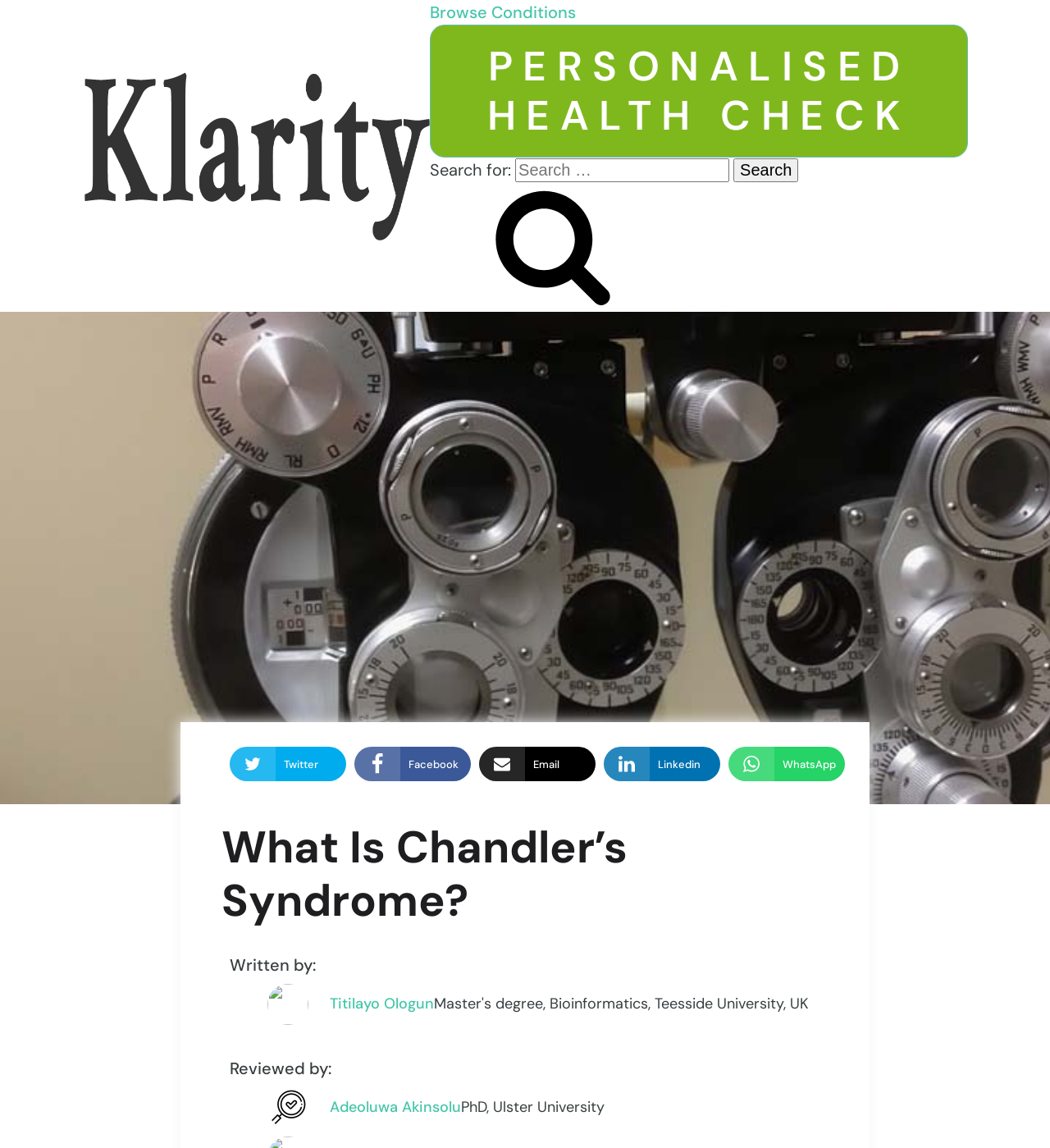Please identify the bounding box coordinates of the clickable element to fulfill the following instruction: "Browse conditions". The coordinates should be four float numbers between 0 and 1, i.e., [left, top, right, bottom].

[0.409, 0.0, 0.549, 0.021]